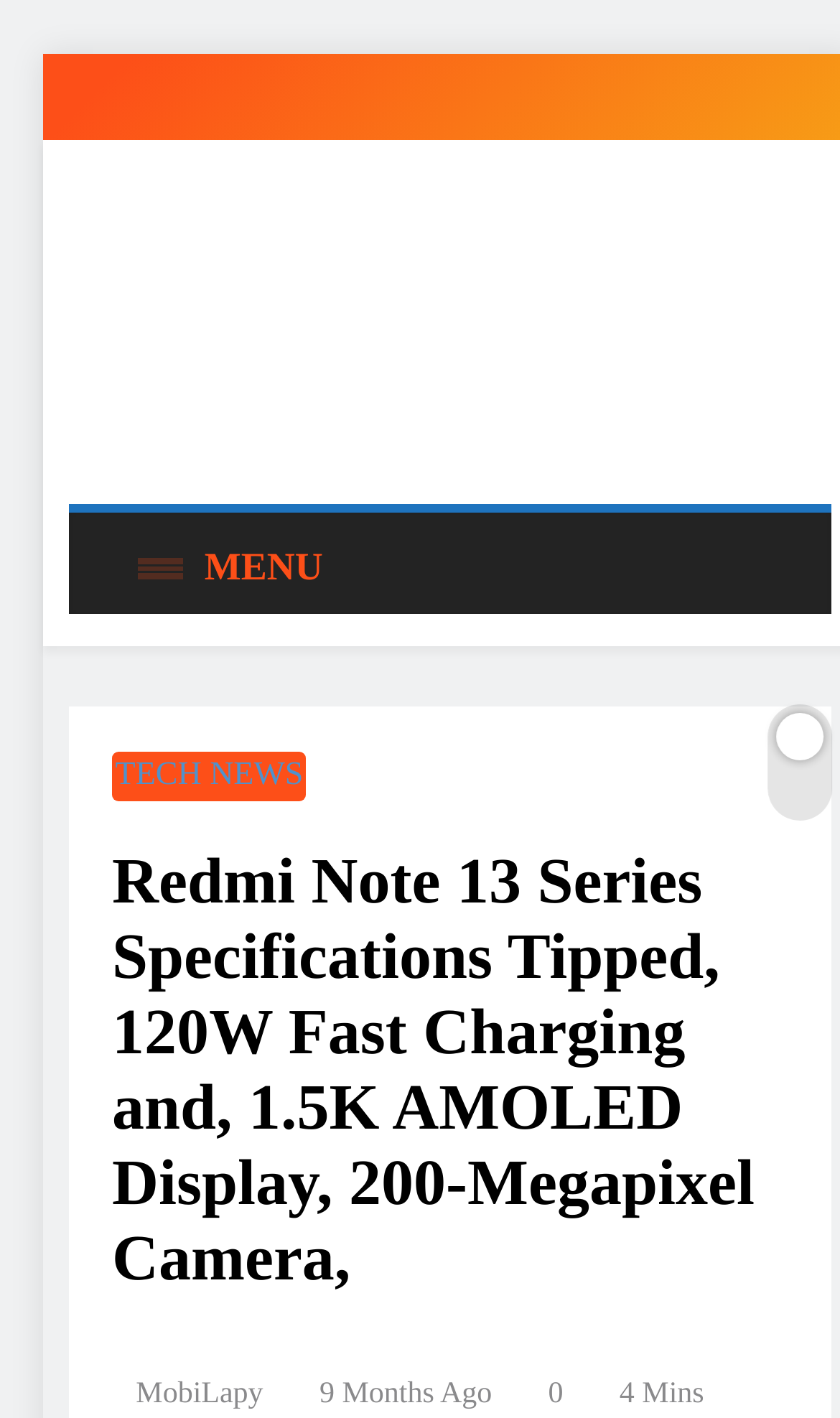Identify the text that serves as the heading for the webpage and generate it.

Redmi Note 13 Series Specifications Tipped, 120W Fast Charging and, 1.5K AMOLED Display, 200-Megapixel Camera,